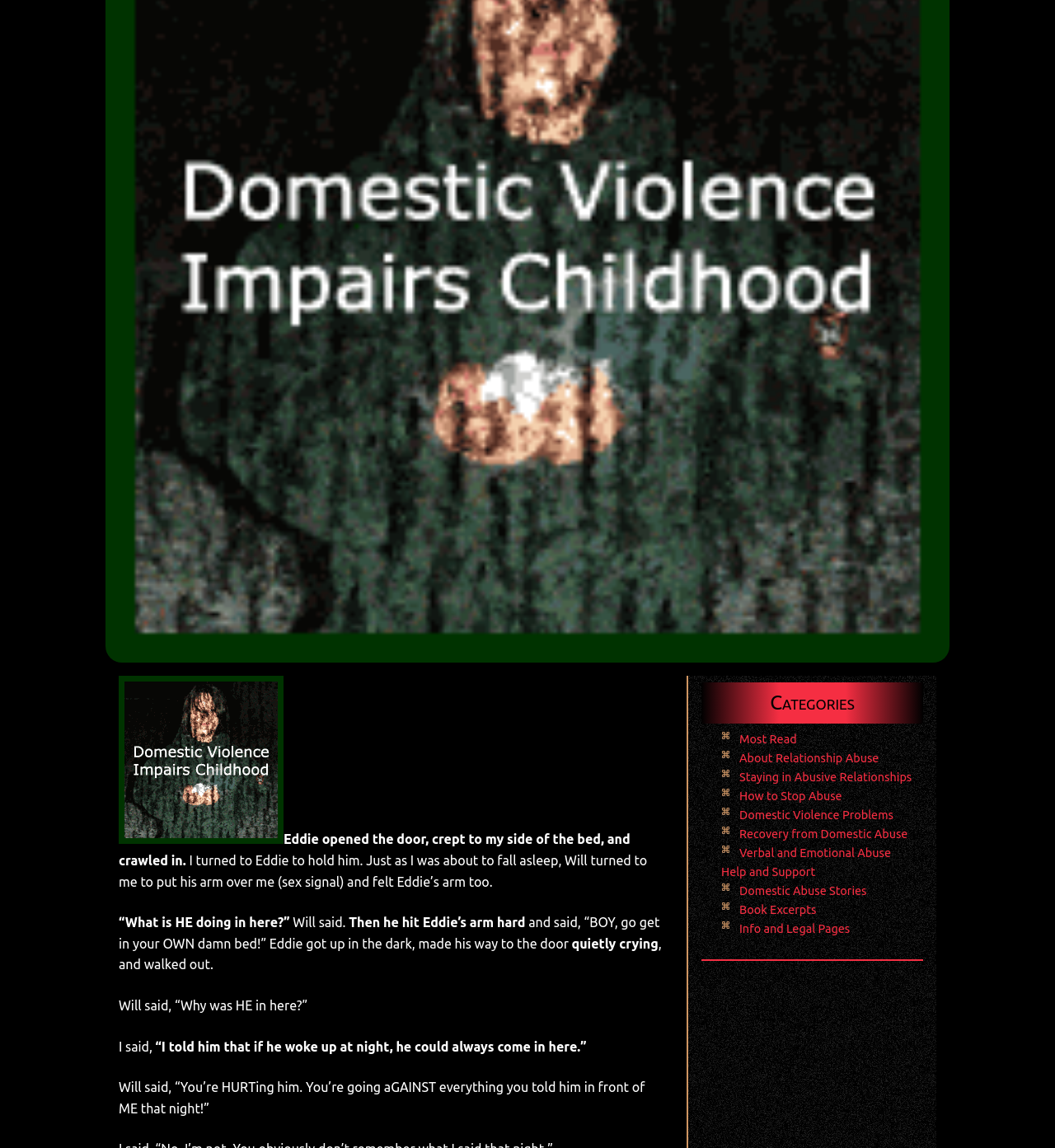Extract the bounding box coordinates for the UI element described by the text: "Sex Offenders Search". The coordinates should be in the form of [left, top, right, bottom] with values between 0 and 1.

None